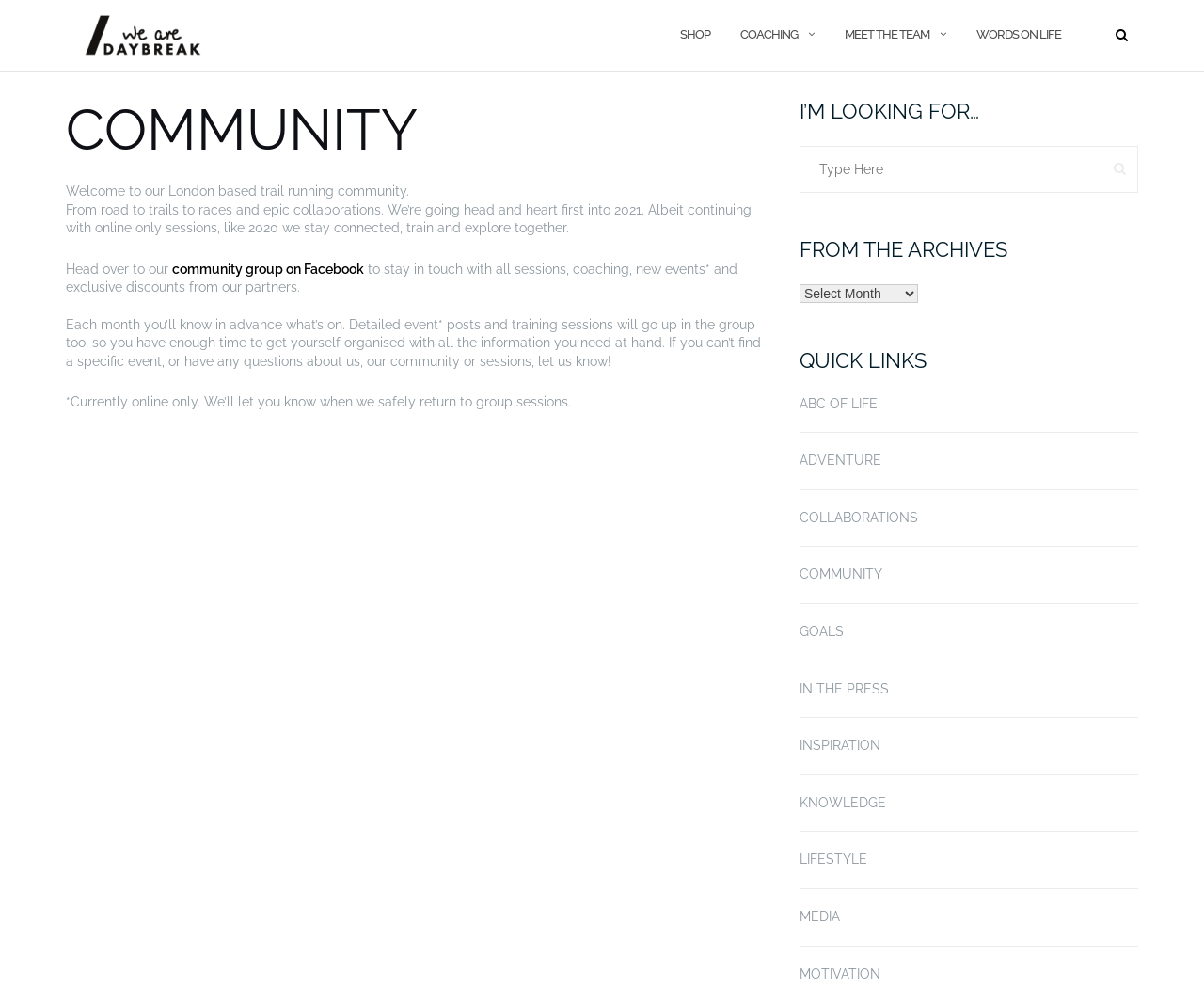Describe all significant elements and features of the webpage.

The webpage is about a London-based trail running community called "Daybreak". At the top, there is a logo with the text "WE ARE DAYBREAK" and a navigation menu with links to "SHOP", "COACHING", "MEET THE TEAM", and "WORDS ON LIFE". On the right side of the navigation menu, there is a search icon.

Below the navigation menu, there is a large section that introduces the community. The heading "COMMUNITY" is followed by a brief description of the community, which is a London-based trail running group that organizes races and collaborations. The text also mentions that the community is currently meeting online due to the pandemic.

In the same section, there is a call-to-action to join the community's Facebook group to stay updated on upcoming events and sessions. There is also a note that the community will notify its members when it is safe to return to in-person group sessions.

On the right side of the page, there are three sections. The first section is headed "I'M LOOKING FOR…" and contains a search bar where users can search for specific topics. The second section is headed "FROM THE ARCHIVES" and contains a dropdown menu. The third section is headed "QUICK LINKS" and contains a list of links to various topics, including "ABC OF LIFE", "ADVENTURE", "COLLABORATIONS", and more.

Overall, the webpage provides an introduction to the Daybreak trail running community and offers ways for users to engage with the community, including joining the Facebook group and searching for specific topics.